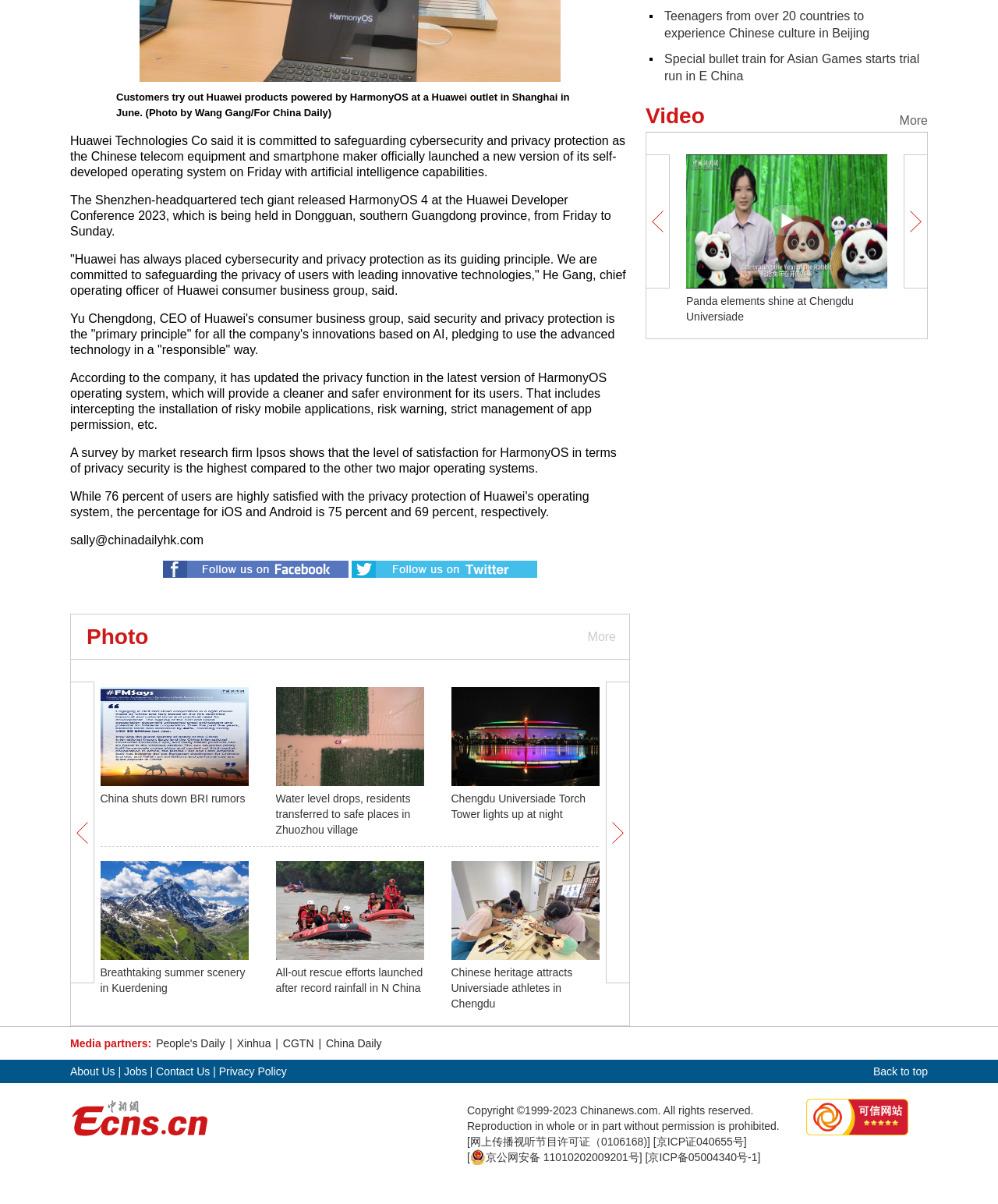Given the element description Back to top, identify the bounding box coordinates for the UI element on the webpage screenshot. The format should be (top-left x, top-left y, bottom-right x, bottom-right y), with values between 0 and 1.

[0.875, 0.88, 0.93, 0.9]